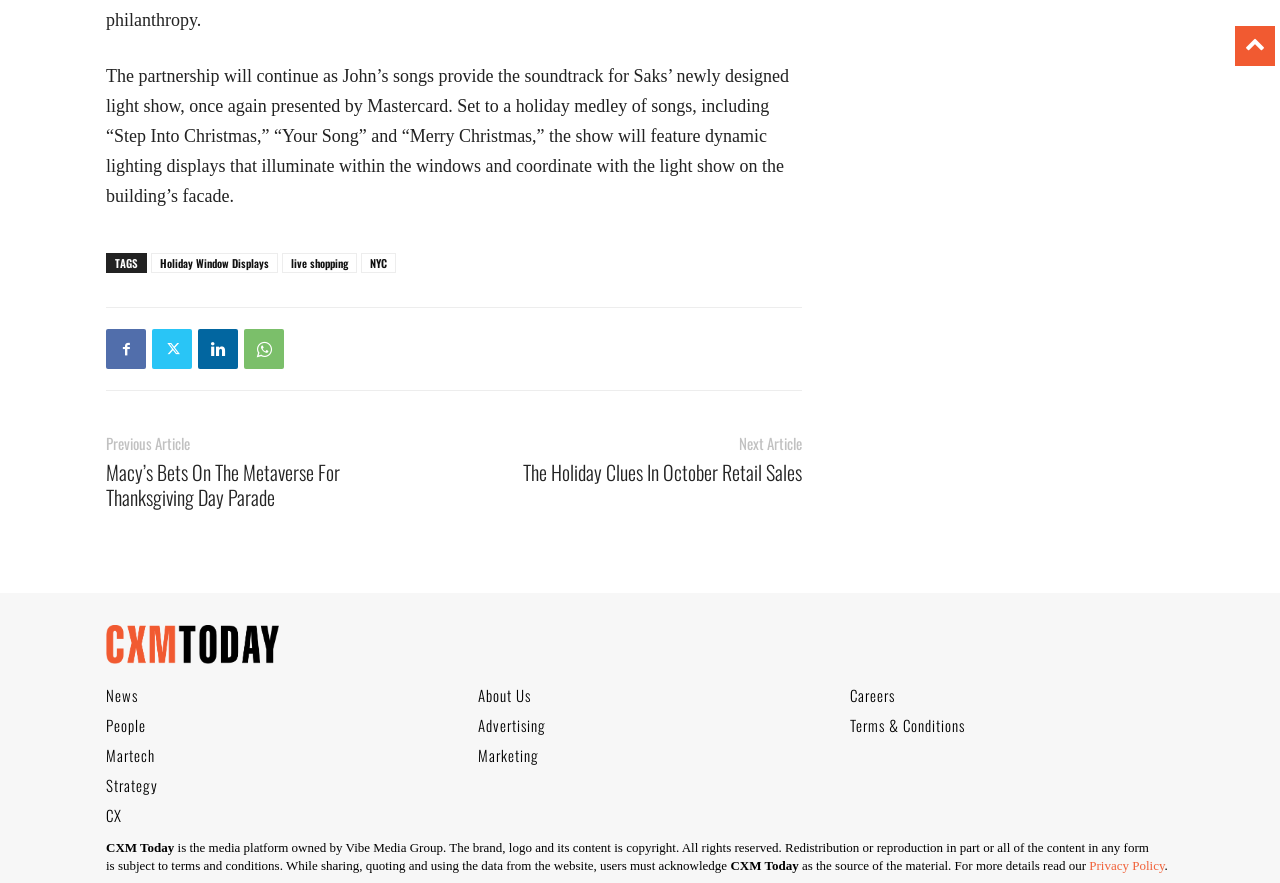From the webpage screenshot, predict the bounding box of the UI element that matches this description: "Holiday Window Displays".

[0.118, 0.287, 0.217, 0.309]